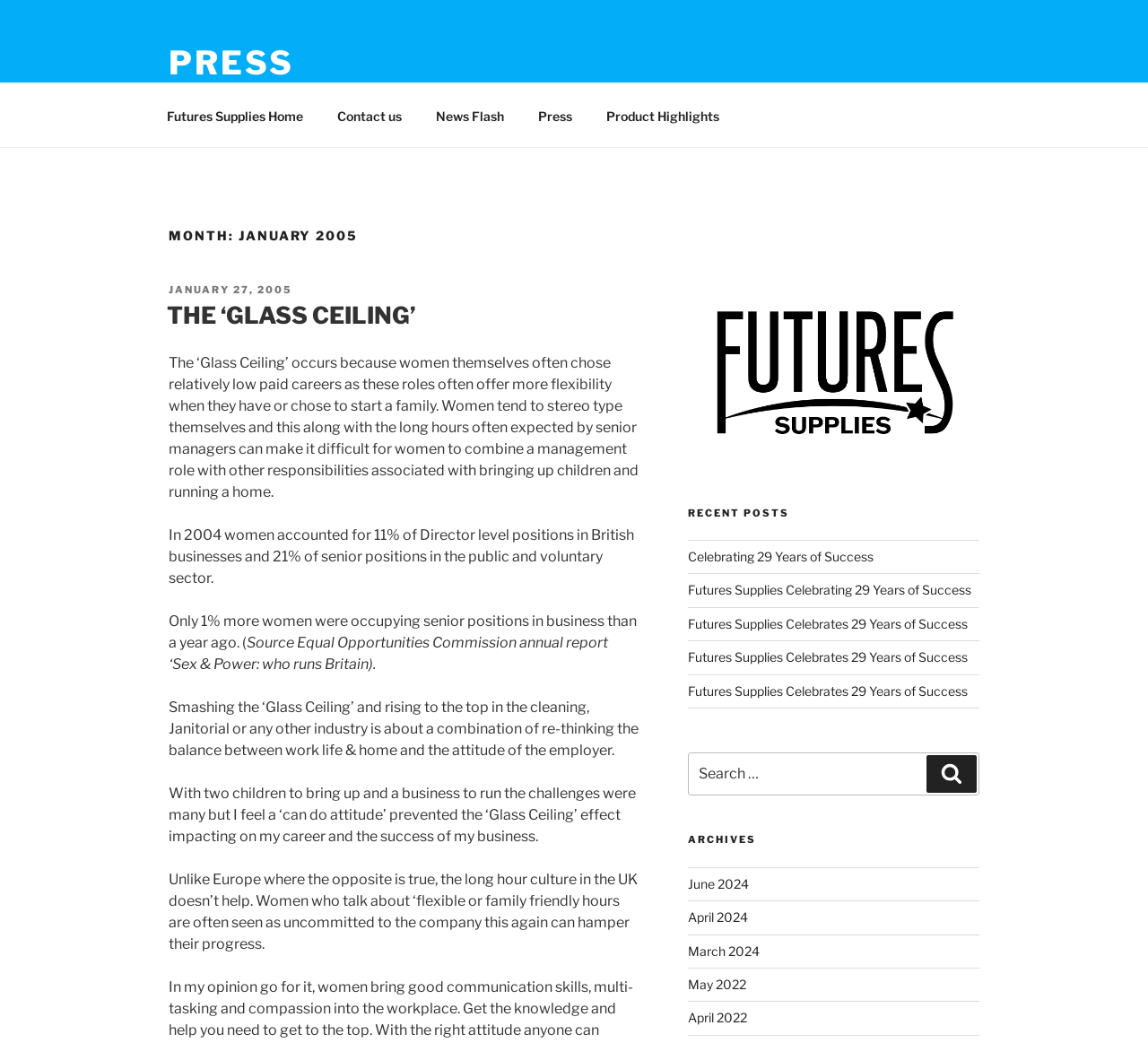Can you find the bounding box coordinates for the element that needs to be clicked to execute this instruction: "View 'JANUARY 27, 2005' post"? The coordinates should be given as four float numbers between 0 and 1, i.e., [left, top, right, bottom].

[0.147, 0.272, 0.255, 0.284]